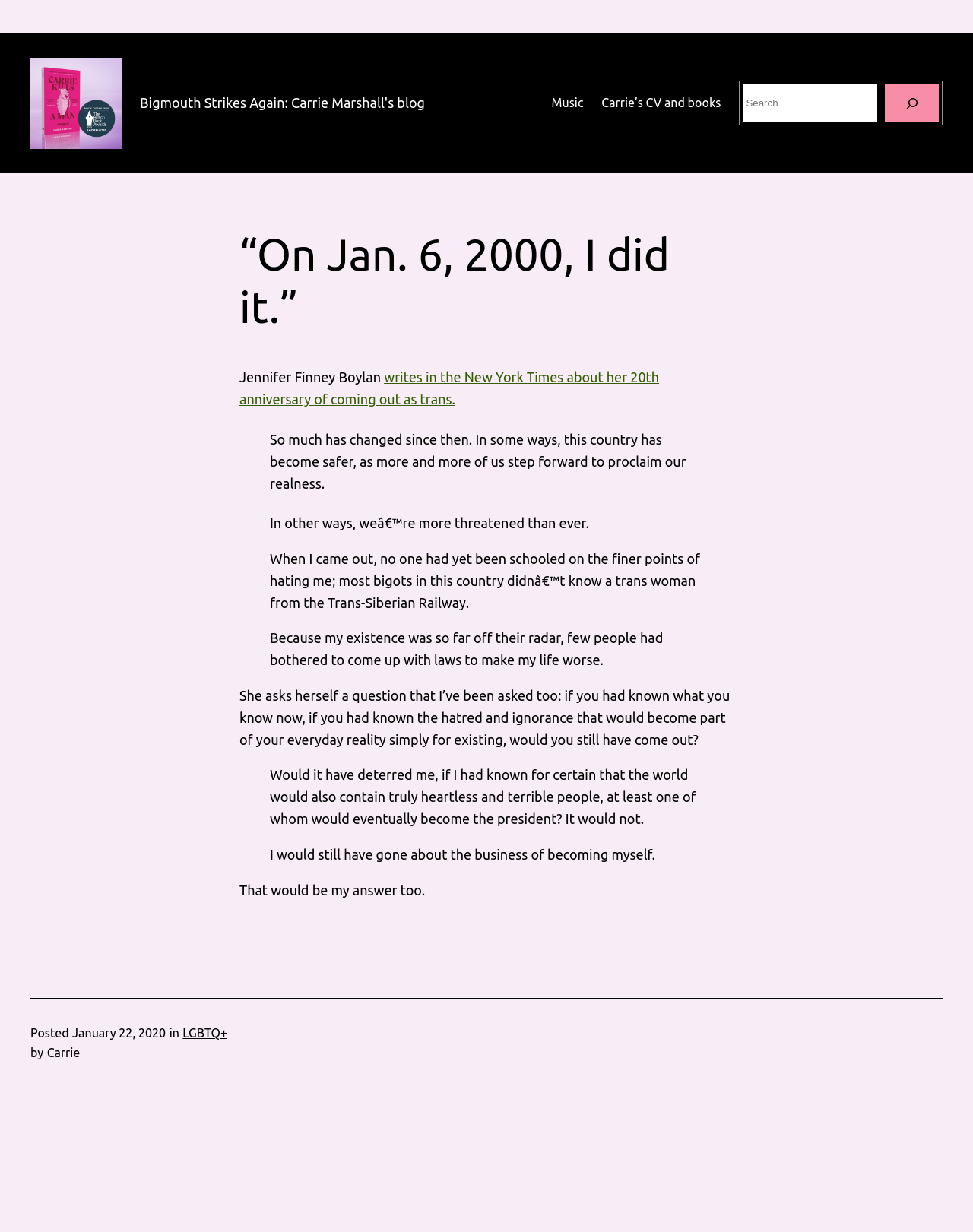Identify the bounding box coordinates of the element that should be clicked to fulfill this task: "View the blog post". The coordinates should be provided as four float numbers between 0 and 1, i.e., [left, top, right, bottom].

[0.144, 0.076, 0.437, 0.091]